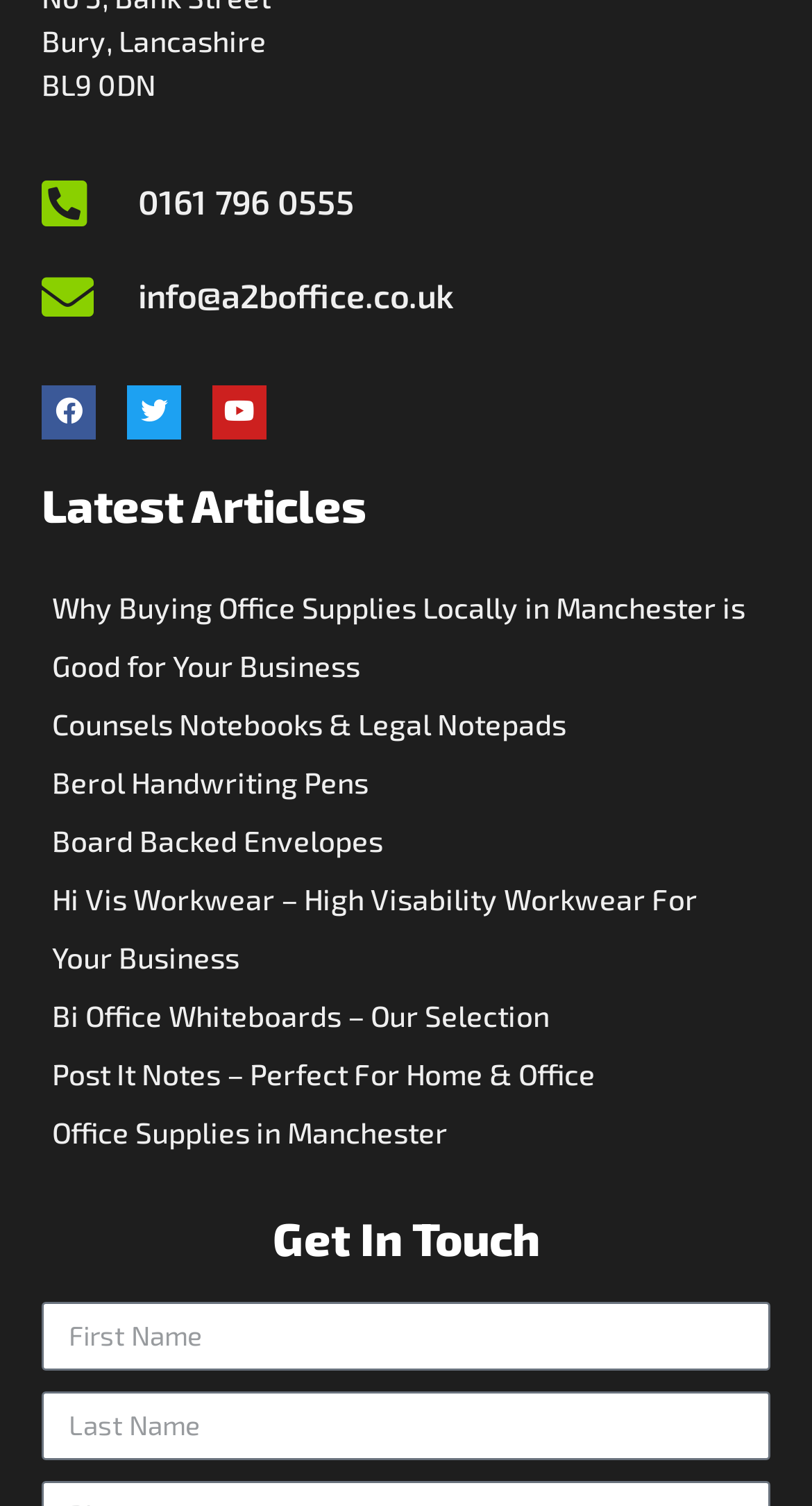Please determine the bounding box coordinates of the section I need to click to accomplish this instruction: "Click the phone number to call".

[0.051, 0.117, 0.949, 0.152]